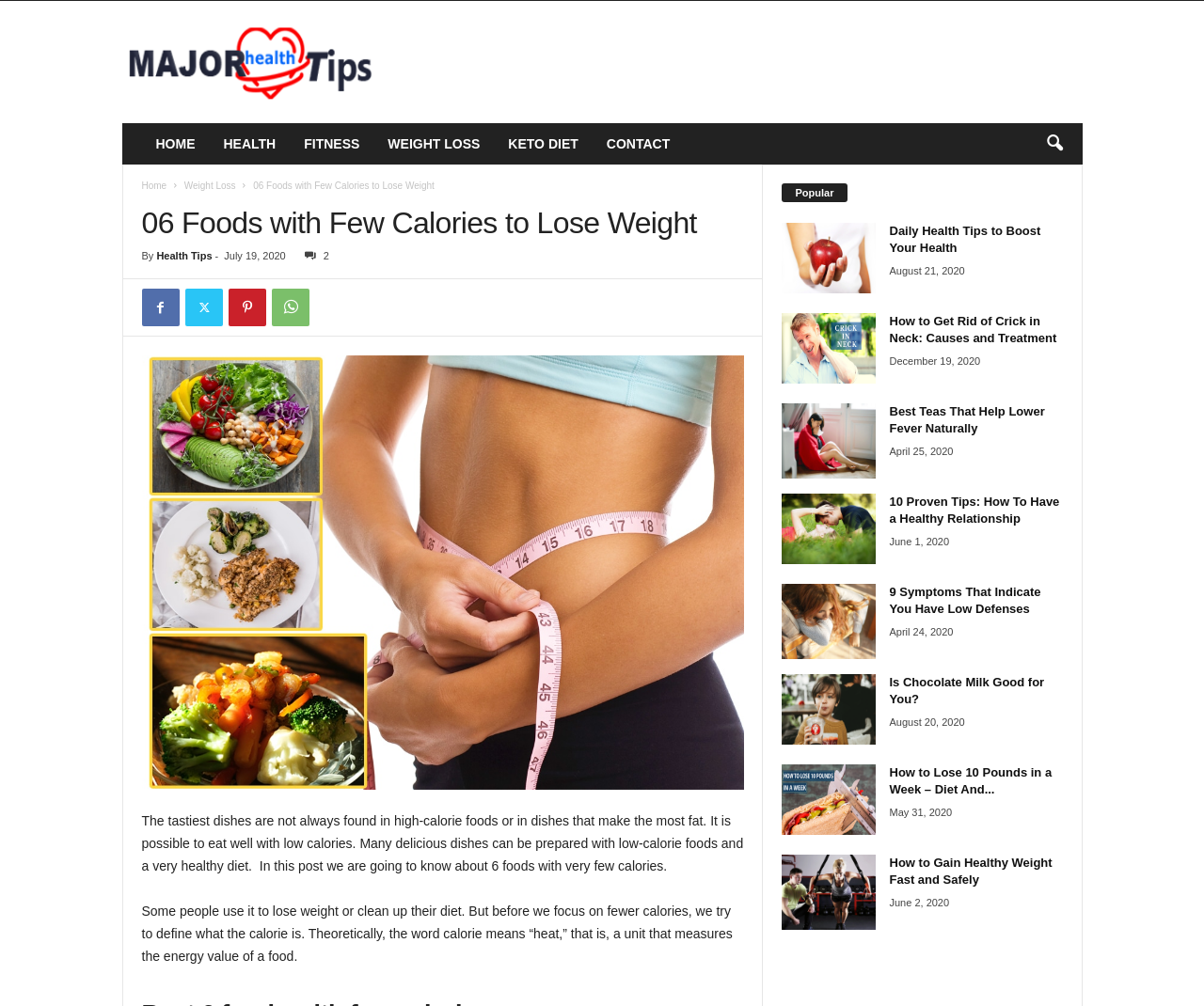What is the date of the article 'How to Lose 10 Pounds in a Week – Diet And…'?
Based on the image, answer the question with as much detail as possible.

By examining the webpage content, I found that the article 'How to Lose 10 Pounds in a Week – Diet And…' has a timestamp of May 31, 2020, indicating the date it was published.